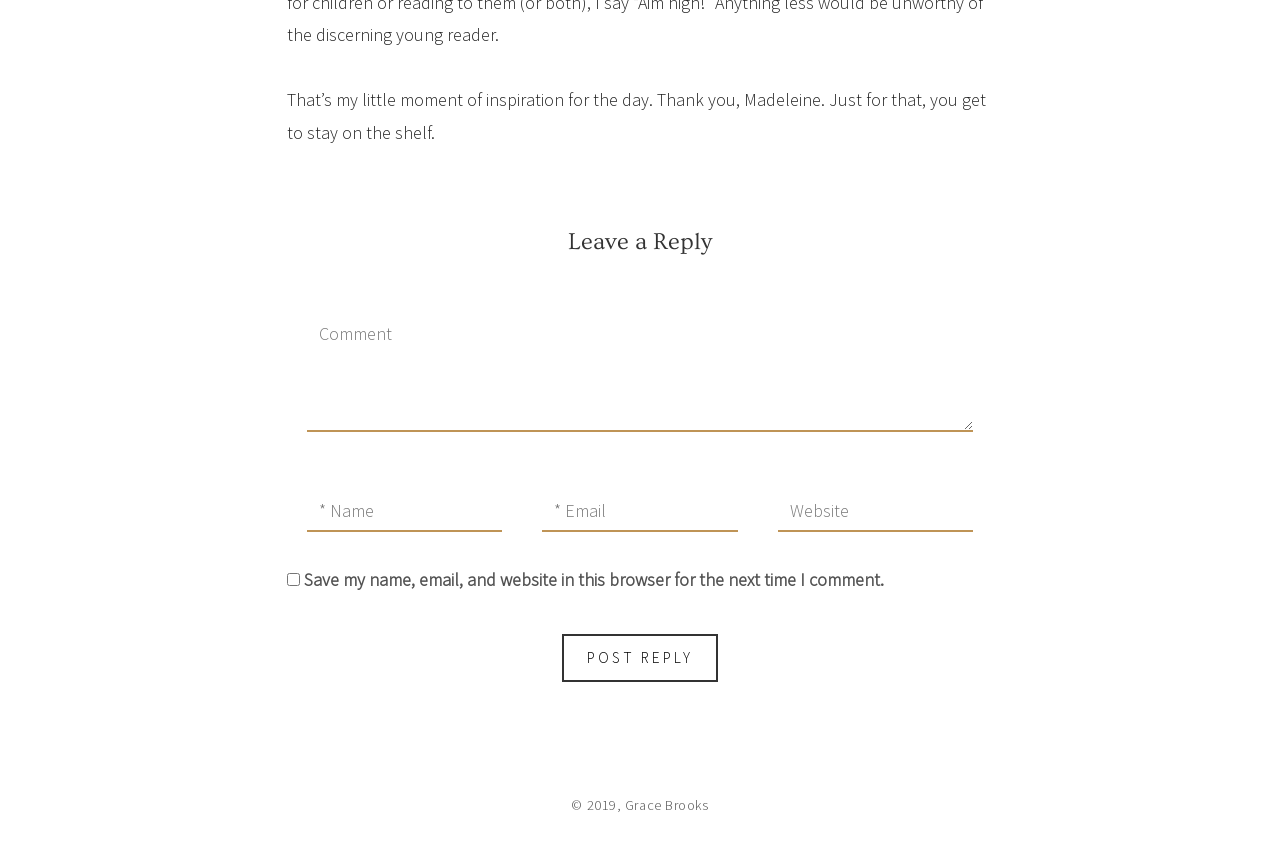Calculate the bounding box coordinates of the UI element given the description: "name="email" placeholder="* Email"".

[0.424, 0.578, 0.576, 0.625]